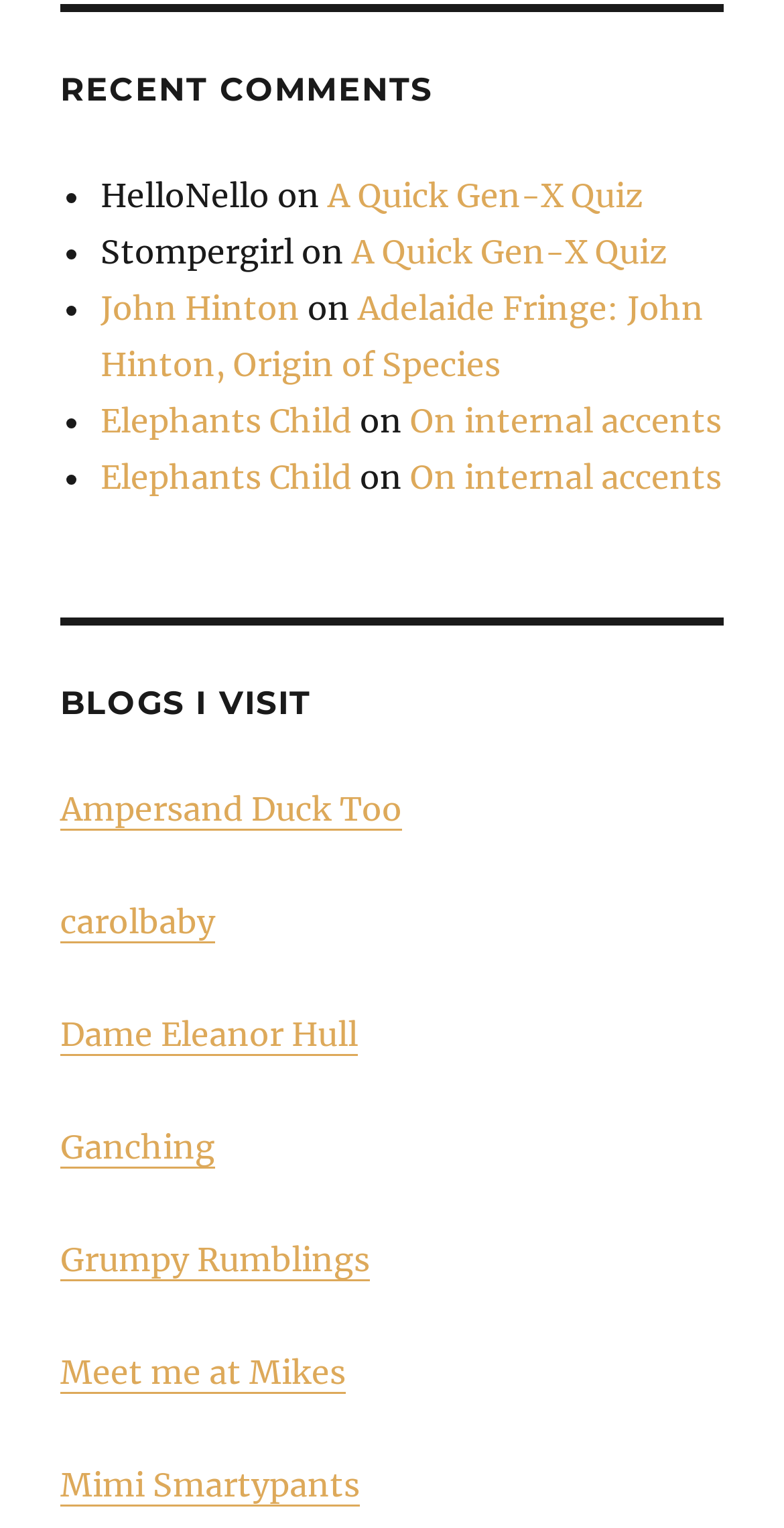Identify the bounding box coordinates of the clickable region required to complete the instruction: "explore blog 'Mimi Smartypants'". The coordinates should be given as four float numbers within the range of 0 and 1, i.e., [left, top, right, bottom].

[0.077, 0.958, 0.459, 0.984]